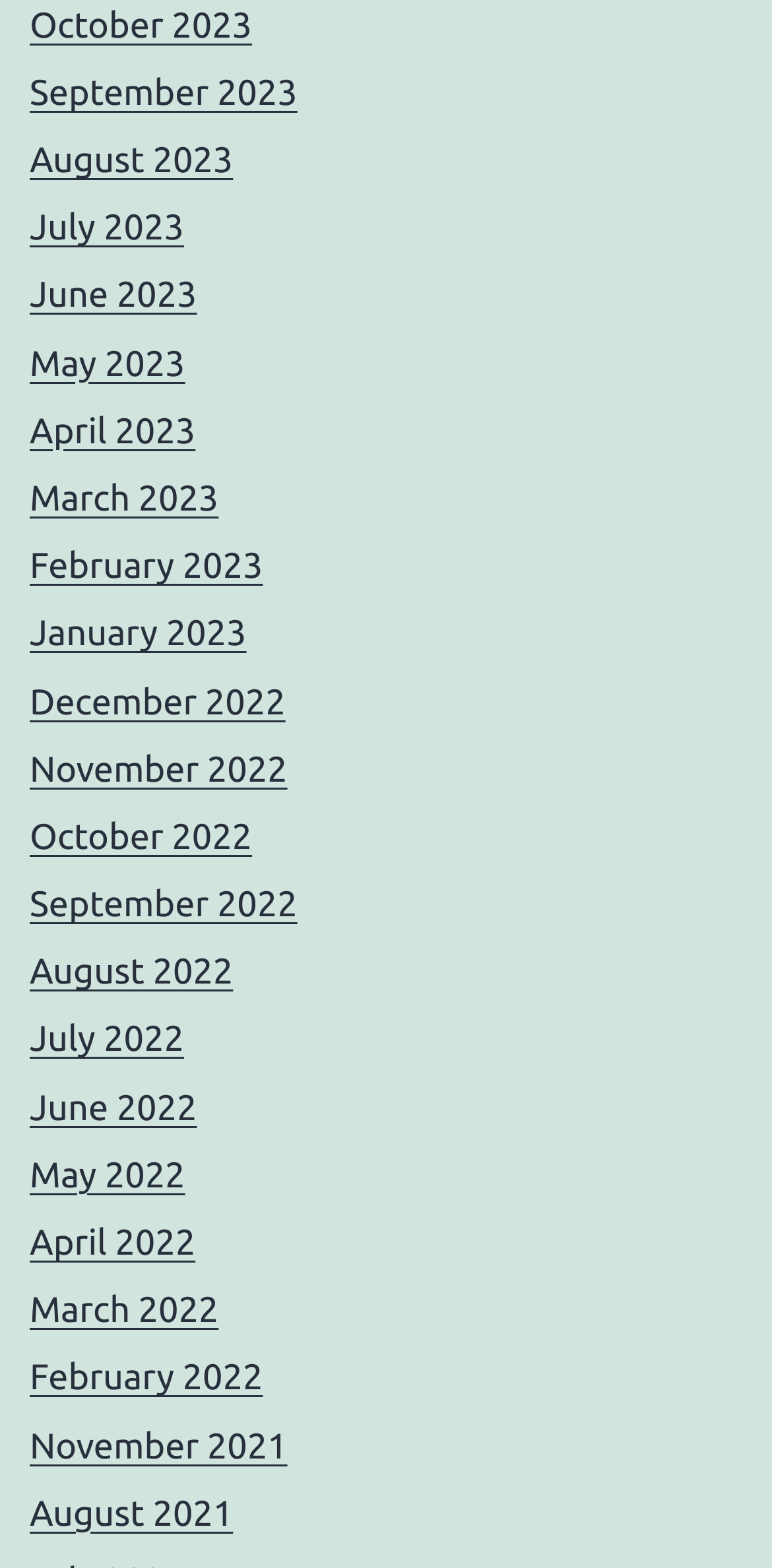Examine the screenshot and answer the question in as much detail as possible: What is the earliest month listed?

I looked at the list of link elements and found the earliest month listed is November 2021, which is at the bottom of the list.